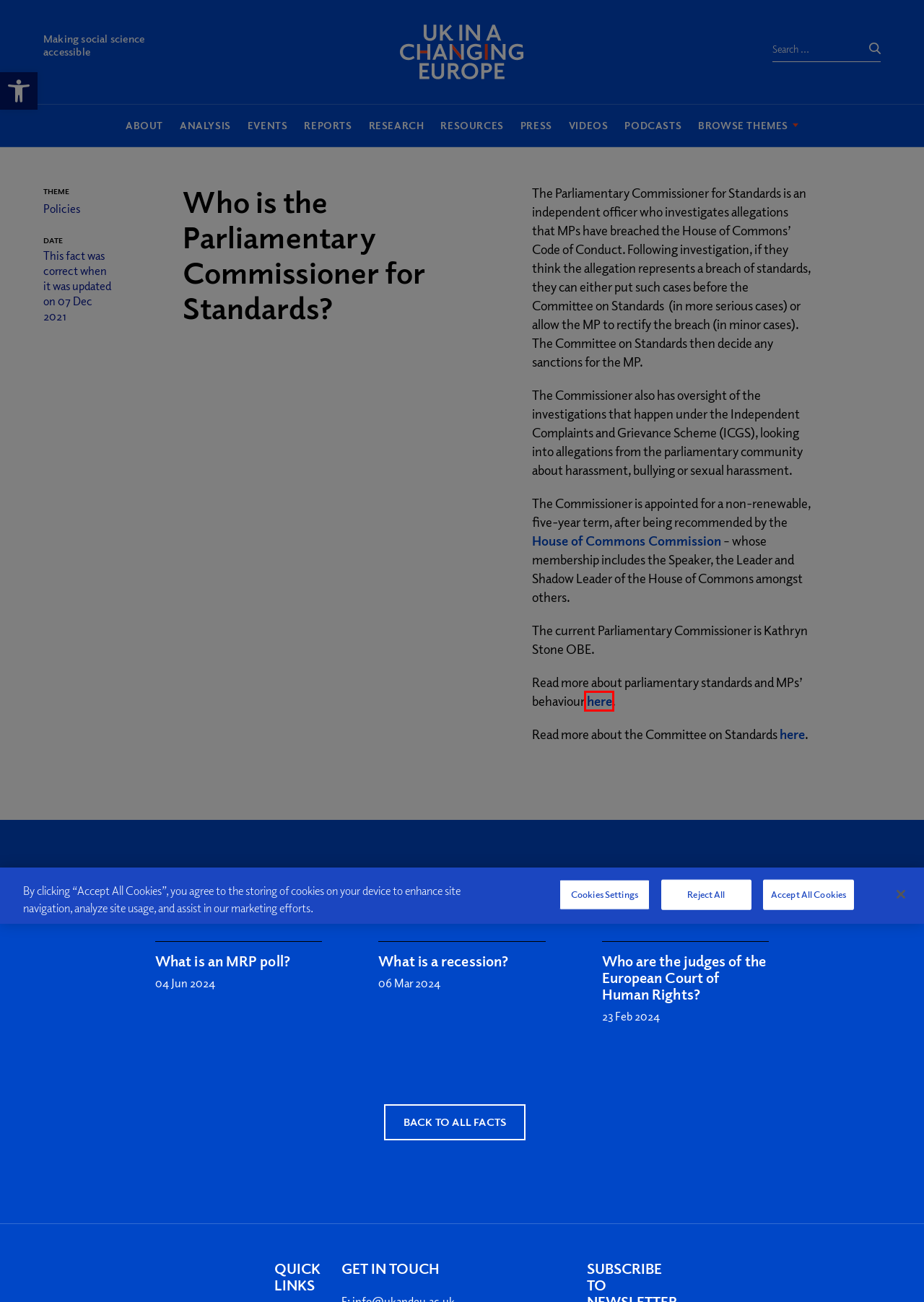Given a screenshot of a webpage with a red rectangle bounding box around a UI element, select the best matching webpage description for the new webpage that appears after clicking the highlighted element. The candidate descriptions are:
A. Videos Archive - UK in a changing Europe
B. Parliamentary standards and MPs’ behaviour - UK in a changing Europe
C. What is the Committee on Standards? - UK in a changing Europe
D. What is an MRP poll? - UK in a changing Europe
E. Research - UK in a changing Europe
F. About overview - UK in a changing Europe
G. What is a recession? - UK in a changing Europe
H. Who are the judges of the European Court of Human Rights? - UK in a changing Europe

B